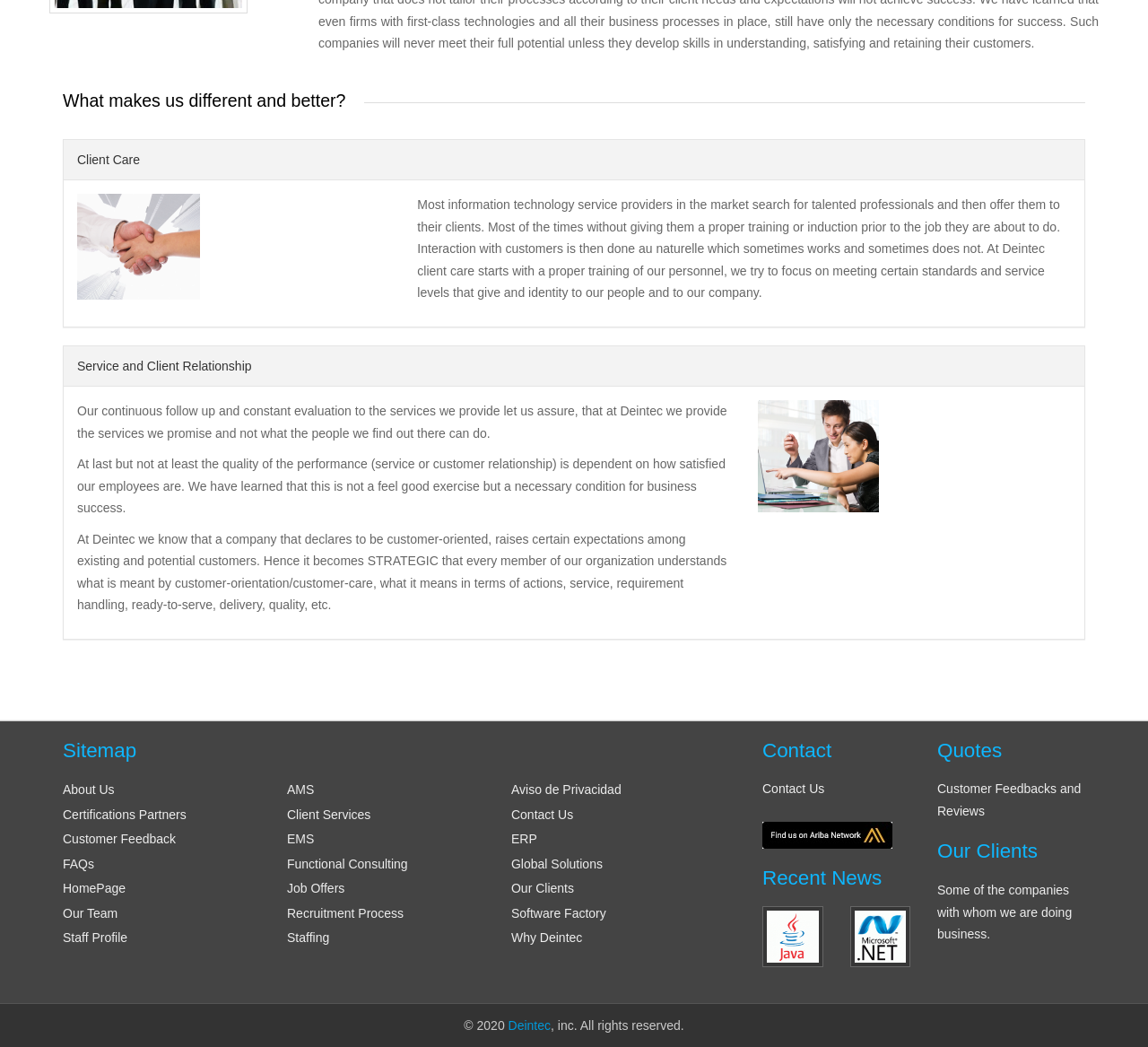Locate the bounding box of the UI element described by: "Customer Feedbacks and Reviews" in the given webpage screenshot.

[0.816, 0.747, 0.942, 0.781]